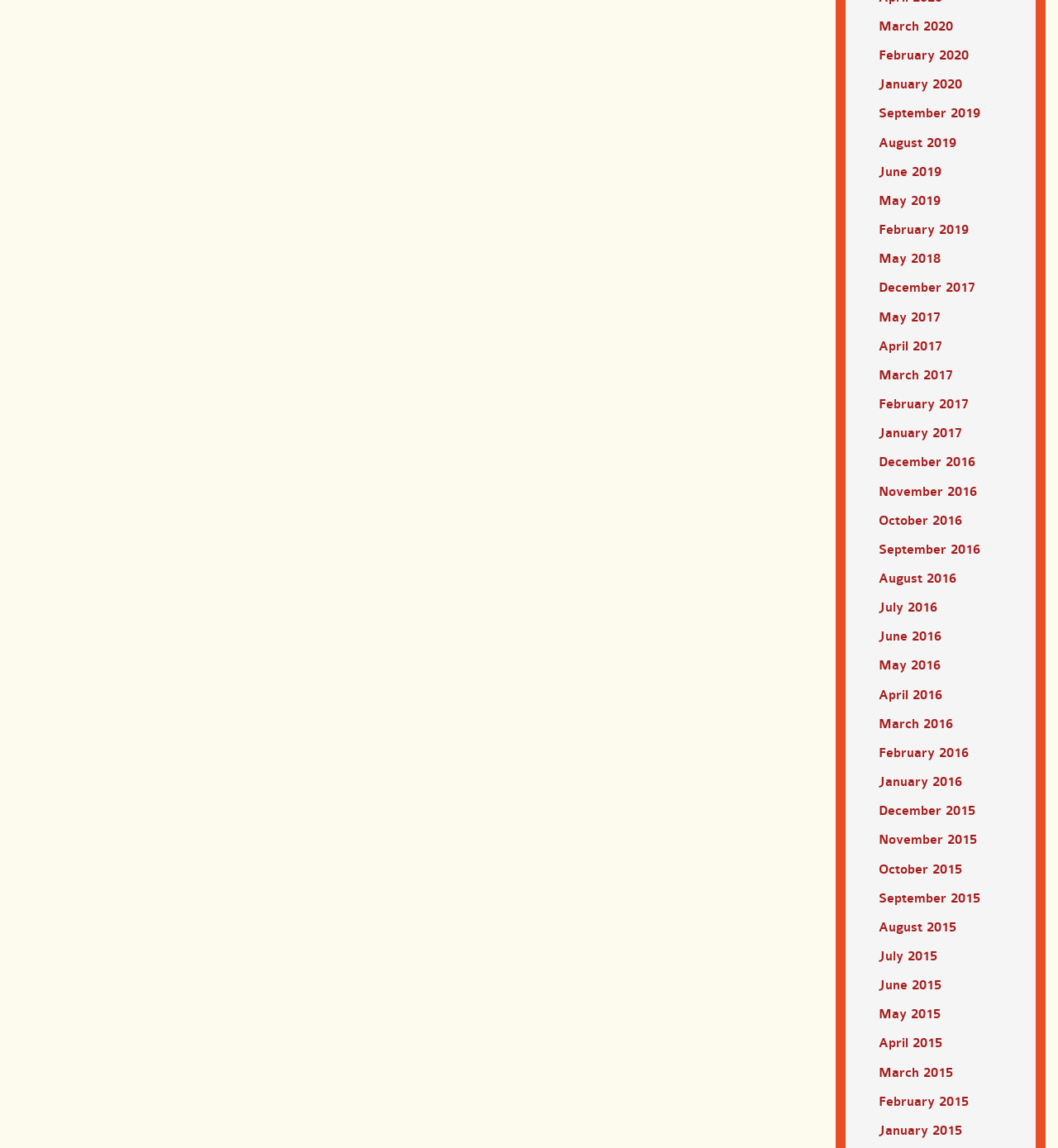Identify the bounding box coordinates of the element that should be clicked to fulfill this task: "View February 2019". The coordinates should be provided as four float numbers between 0 and 1, i.e., [left, top, right, bottom].

[0.83, 0.194, 0.915, 0.207]